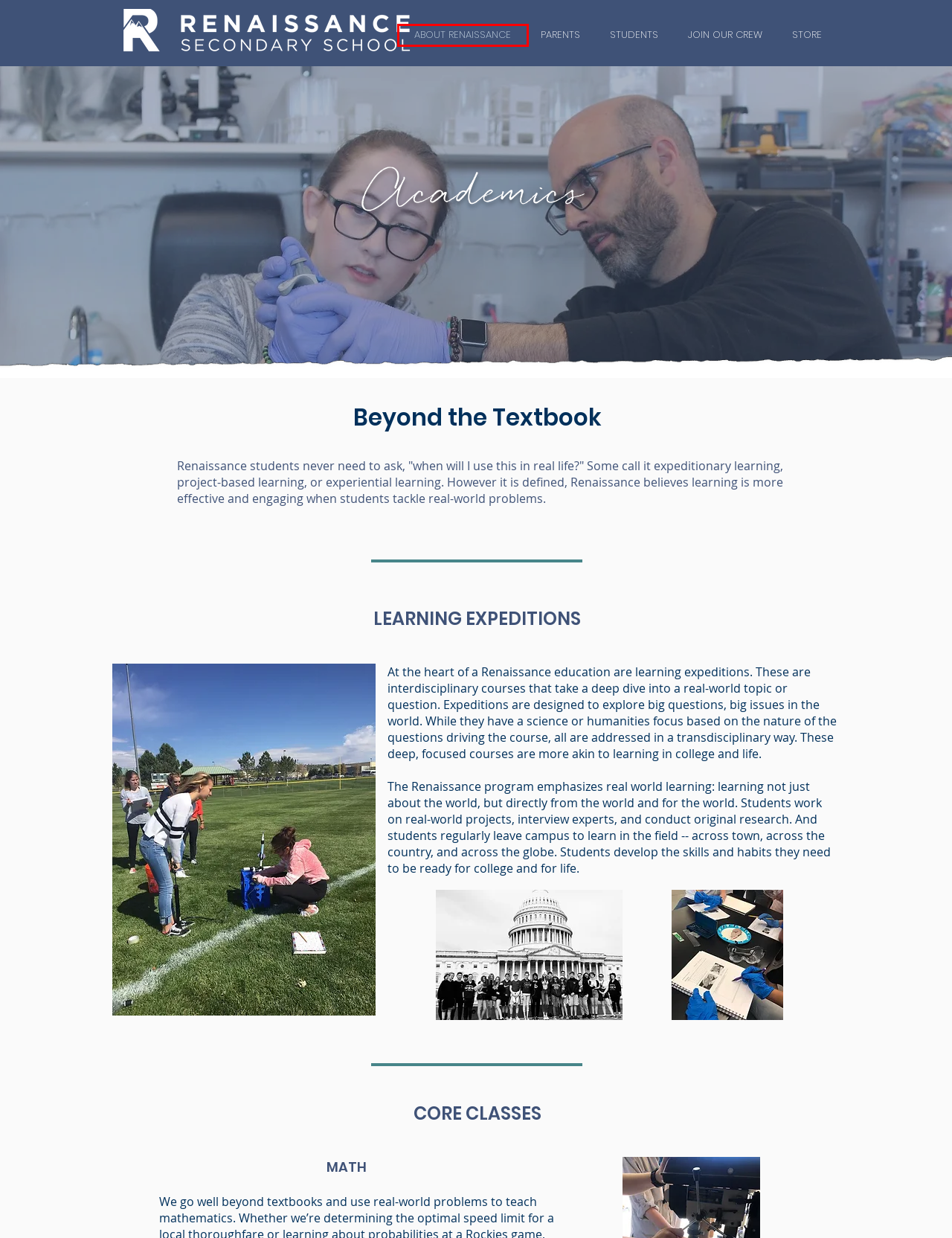You have a screenshot of a webpage with a red rectangle bounding box. Identify the best webpage description that corresponds to the new webpage after clicking the element within the red bounding box. Here are the candidates:
A. GIFTED EDUCATION | Renaissance
B. ABOUT RENAISSANCE | Renaissance
C. STORE | Renaissance
D. X-BLOCKS | Renaissance
E. Test Scores | Renaissance
F. Concurrent Enrollment | Renaissance
G. STUDENTS | Renaissance
H. Senior Capstone | Renaissance

B